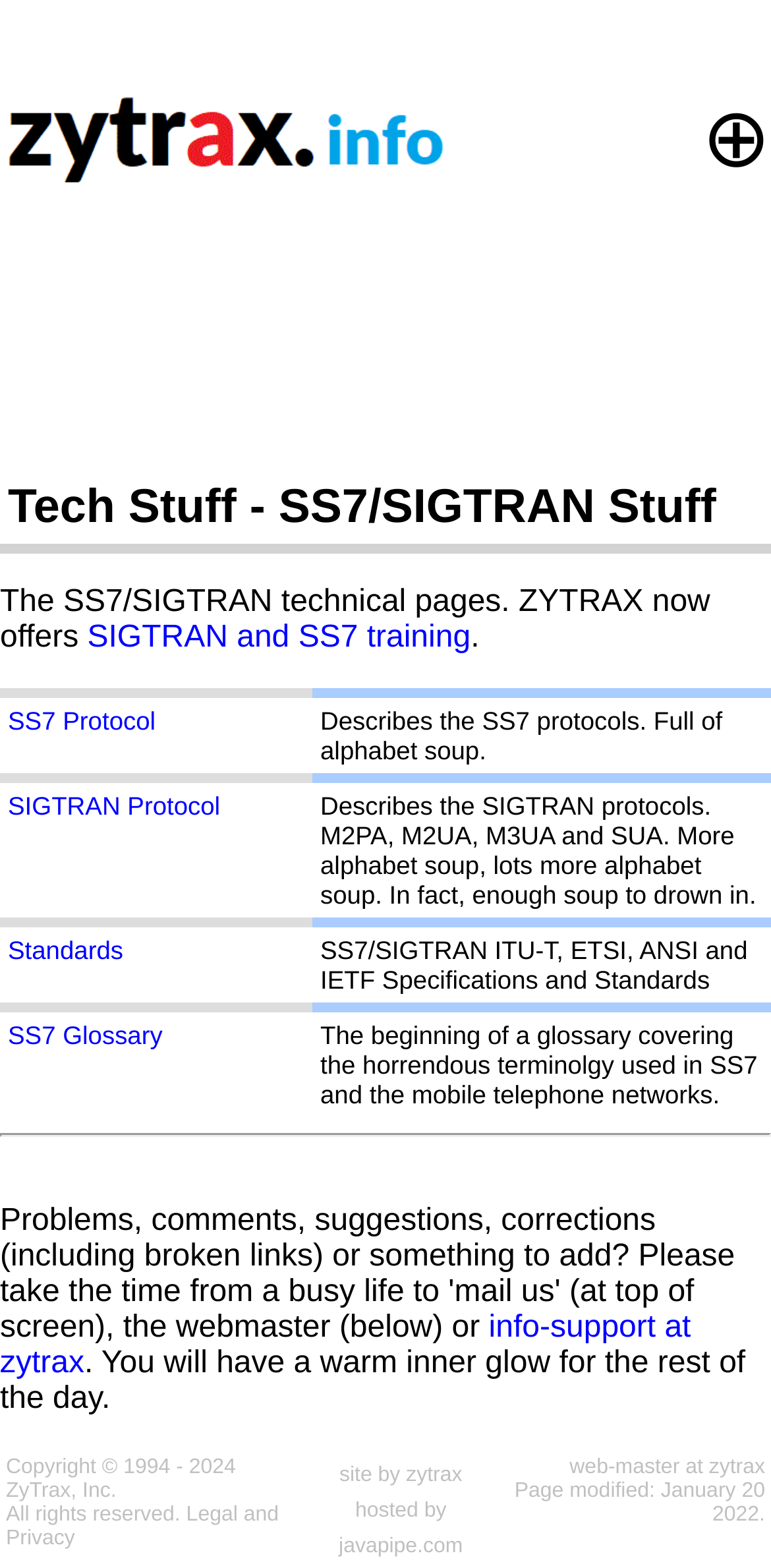Find the bounding box coordinates of the element you need to click on to perform this action: 'Read the Legal and Privacy information'. The coordinates should be represented by four float values between 0 and 1, in the format [left, top, right, bottom].

[0.242, 0.958, 0.308, 0.973]